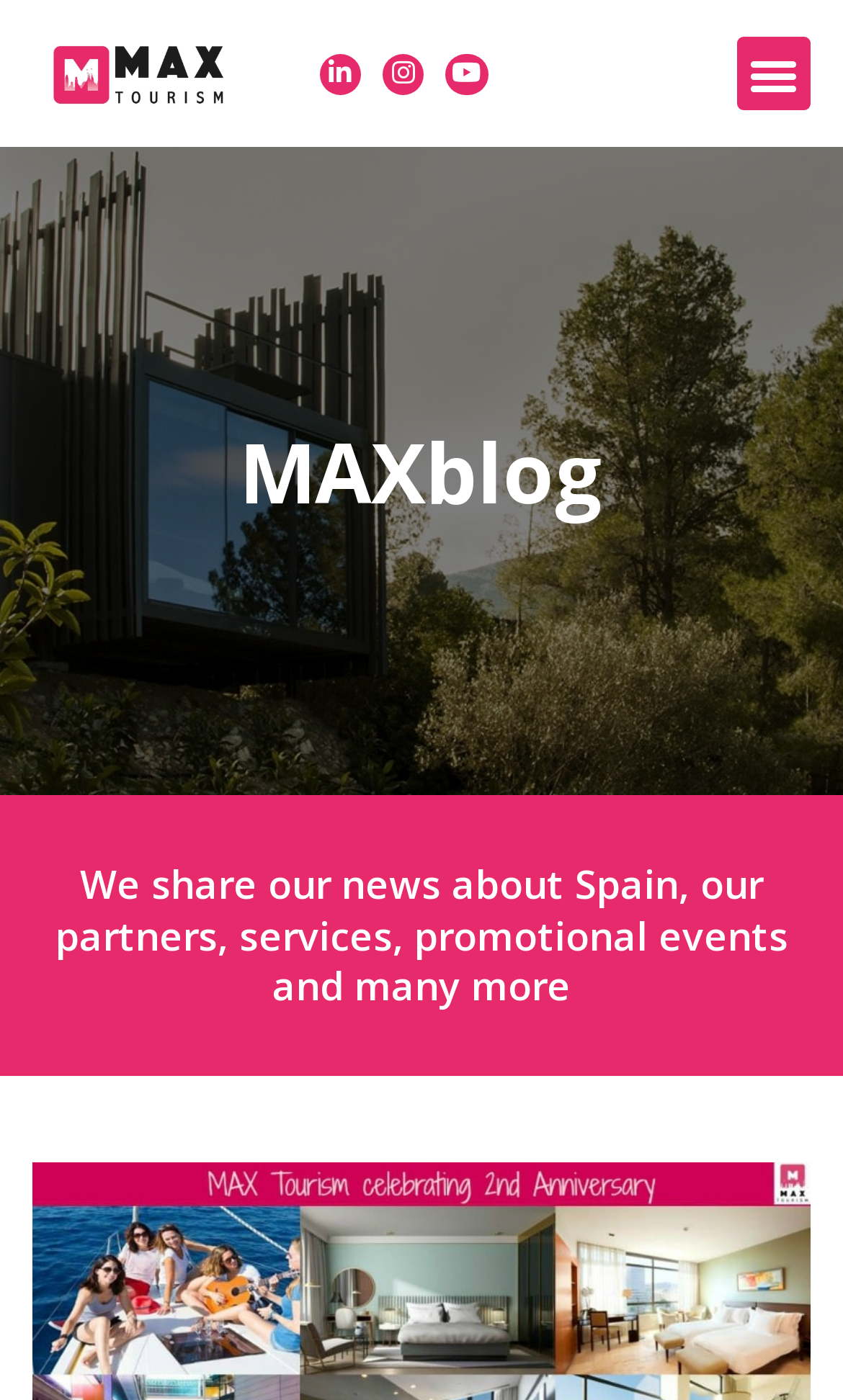Give a one-word or short phrase answer to the question: 
What is the name of the company?

MAX Tourism